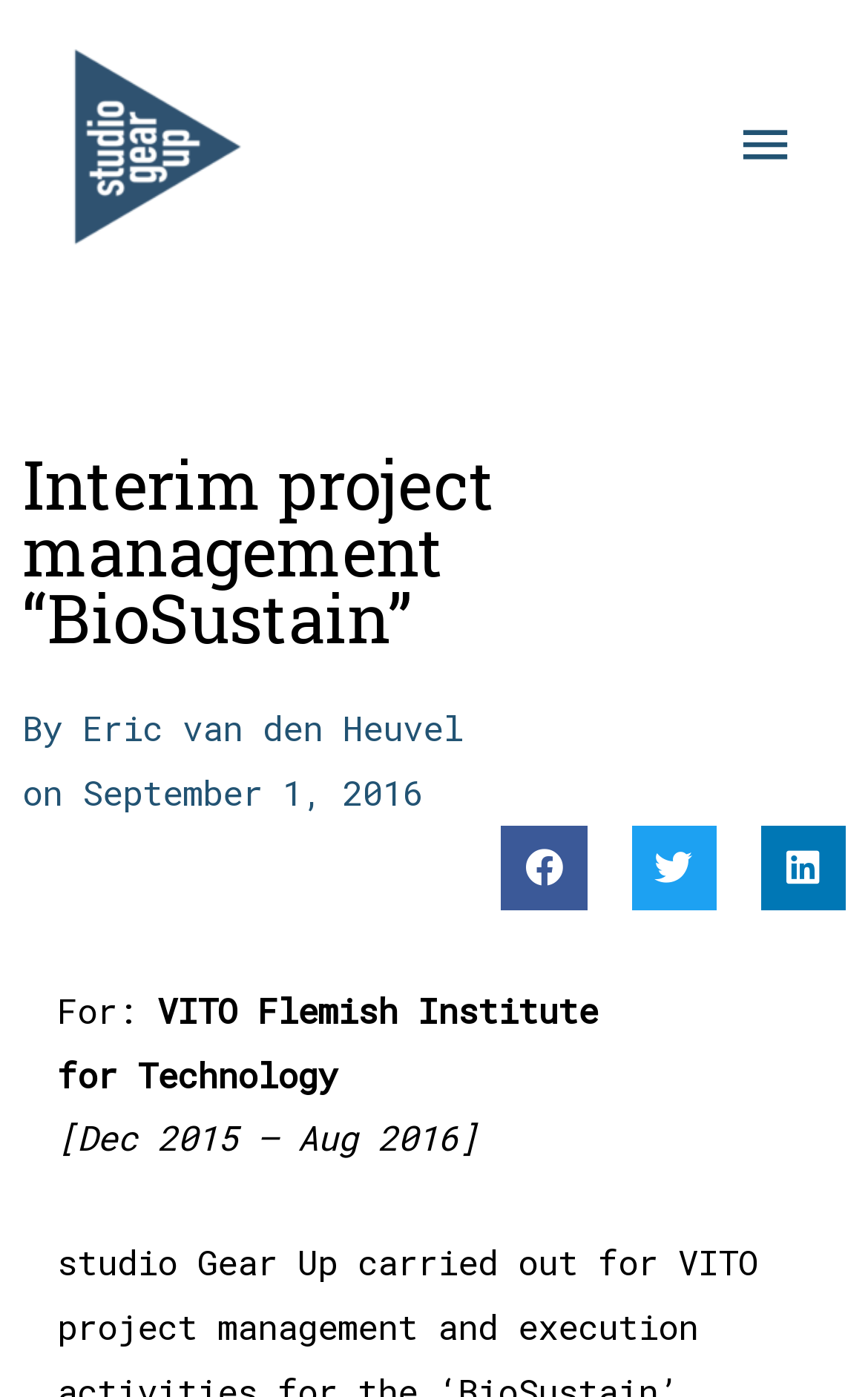Please use the details from the image to answer the following question comprehensively:
How many social media sharing options are available?

There are three social media sharing options available, which can be found in the button elements 'Share on facebook', 'Share on twitter', and 'Share on linkedin' which are children of the root element.